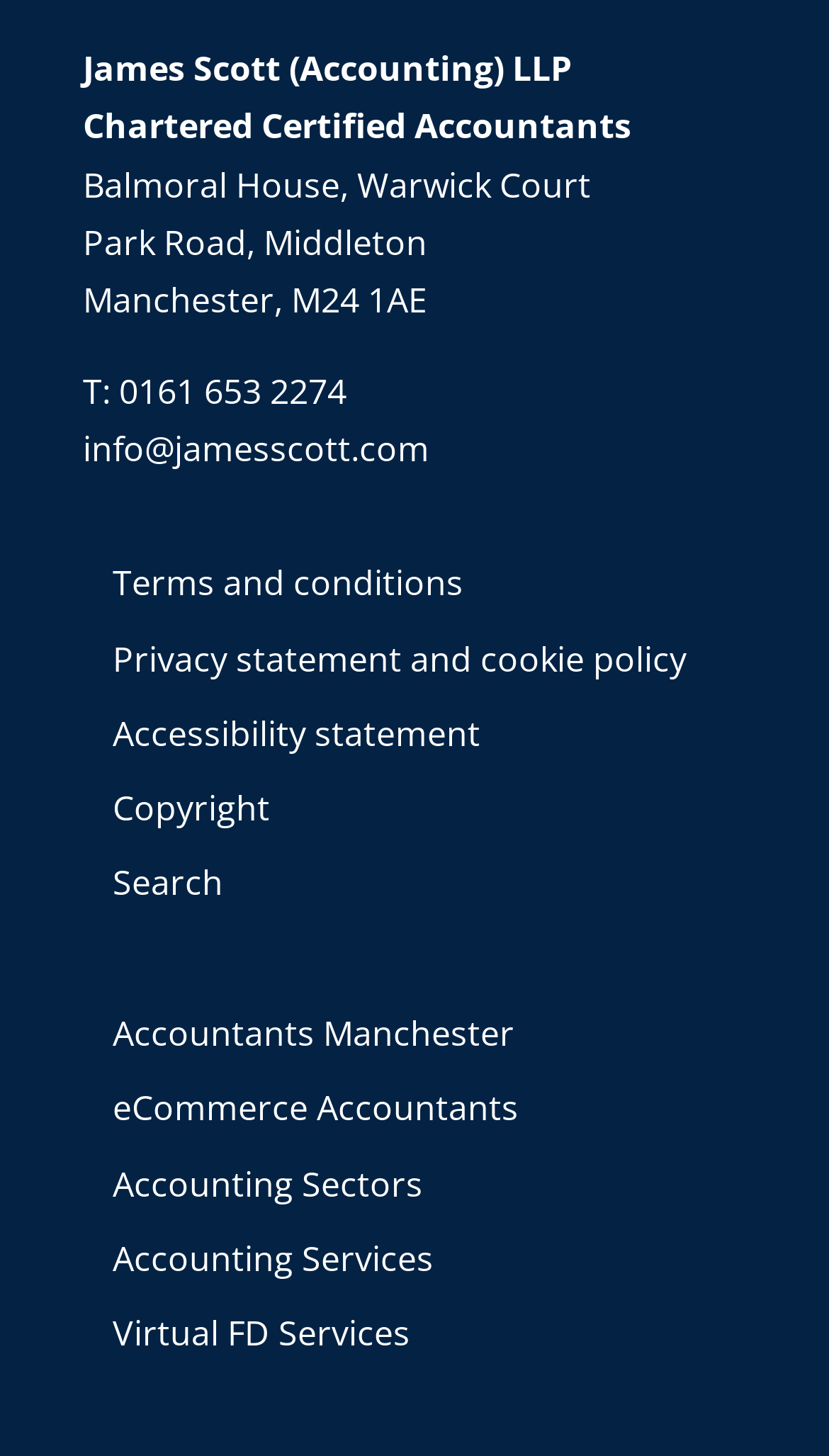Respond with a single word or phrase to the following question: What is the address of the company?

Balmoral House, Warwick Court, Park Road, Middleton, Manchester, M24 1AE